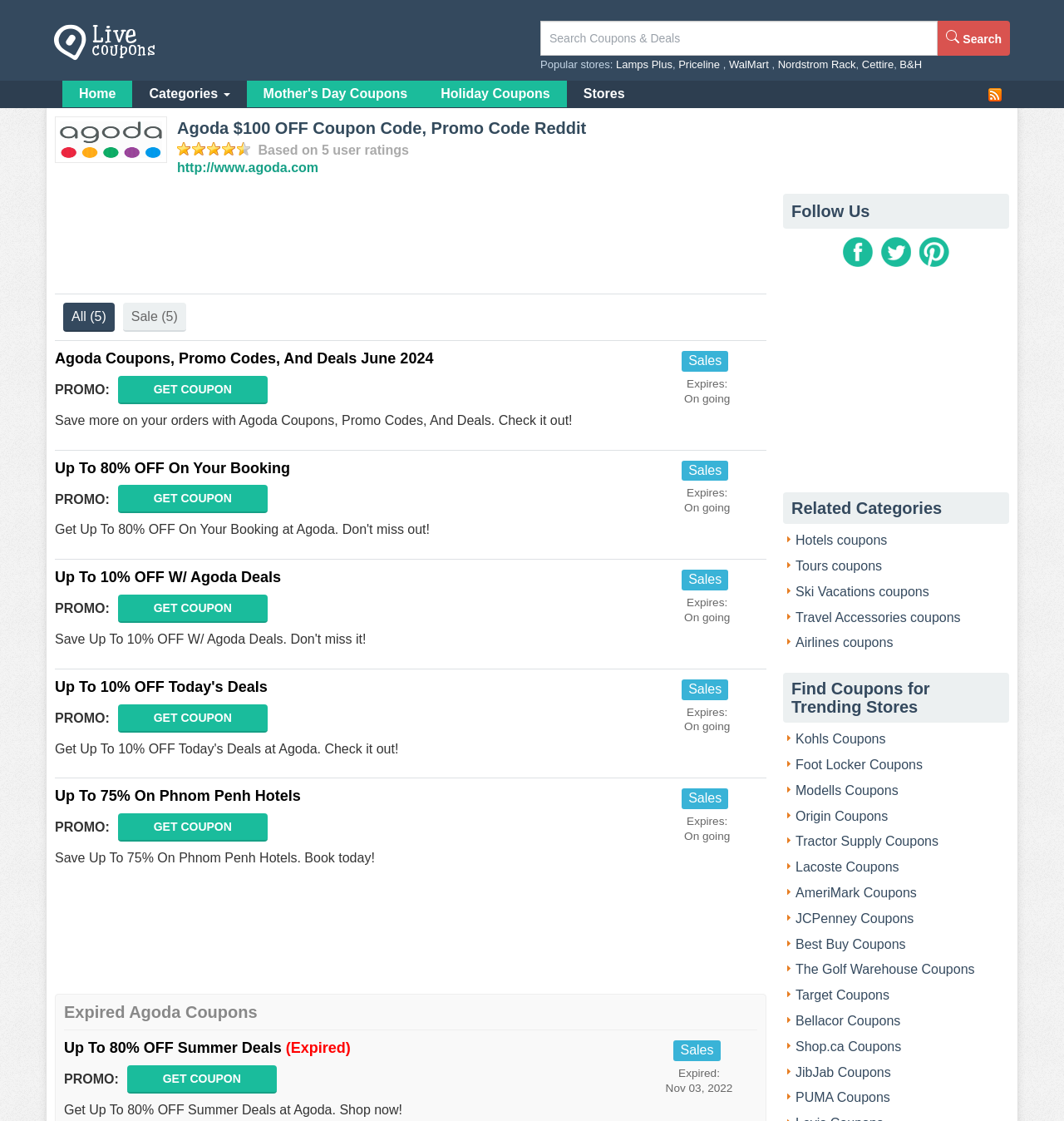Please identify the bounding box coordinates of the element that needs to be clicked to perform the following instruction: "Follow on Facebook".

[0.792, 0.212, 0.82, 0.238]